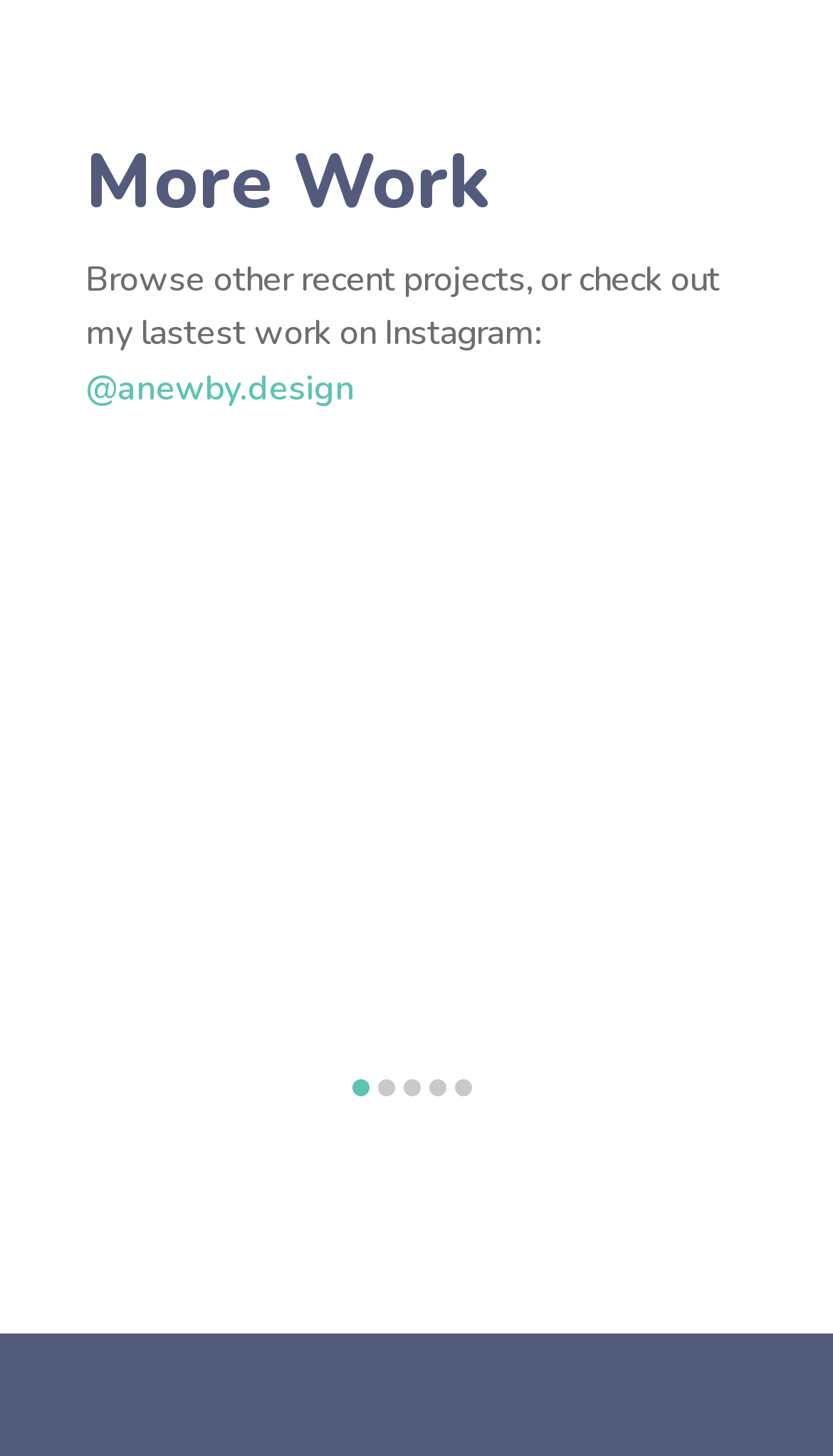What is the purpose of the buttons?
Please provide a comprehensive answer to the question based on the webpage screenshot.

The buttons labeled 'Go to slide 1', 'Go to slide 2', 'Go to slide 3', 'Go to slide 4', and 'Go to slide 5' are likely used to navigate to different slides, allowing the user to view different content.